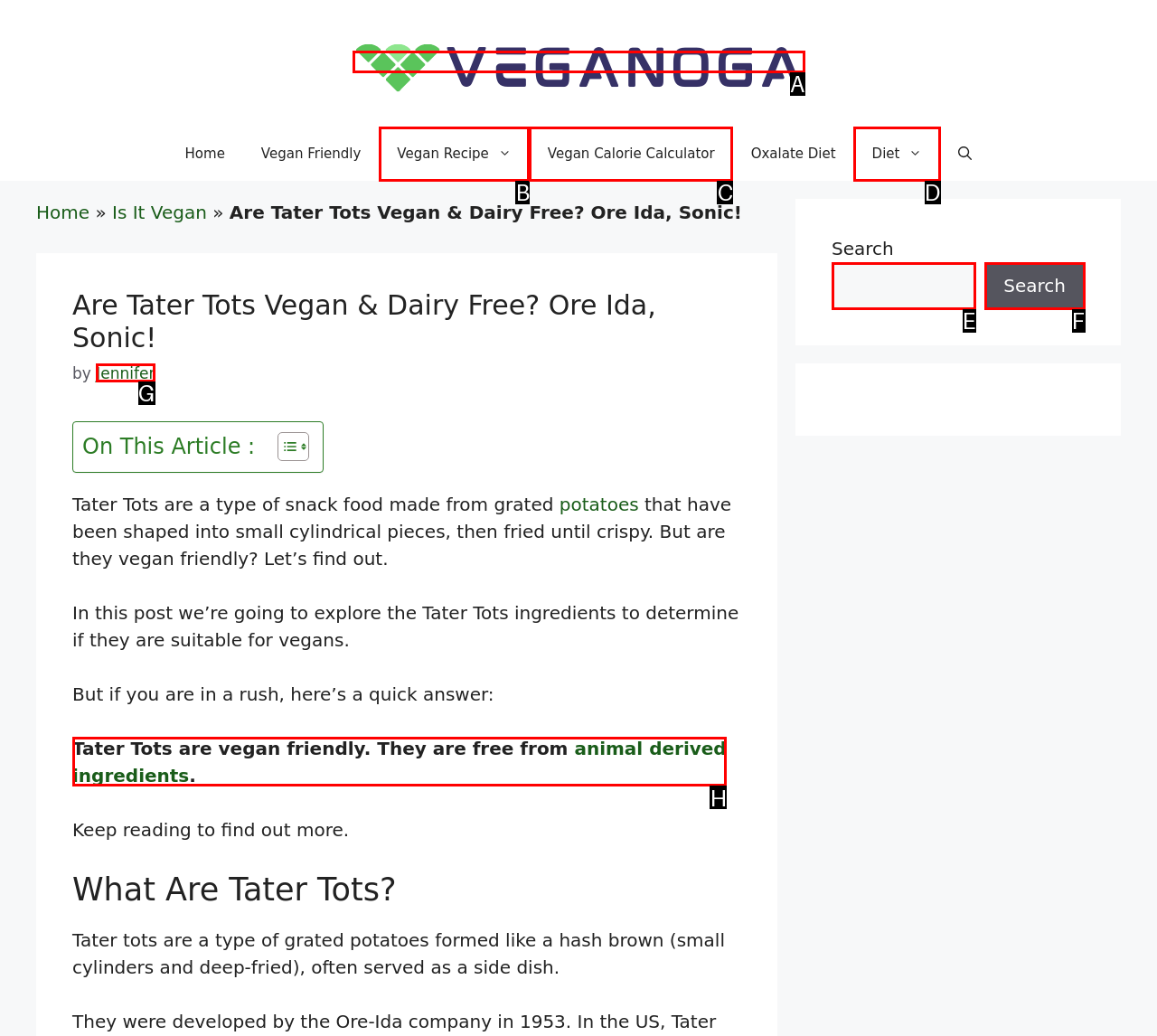Which UI element corresponds to this description: parent_node: Search name="s"
Reply with the letter of the correct option.

E